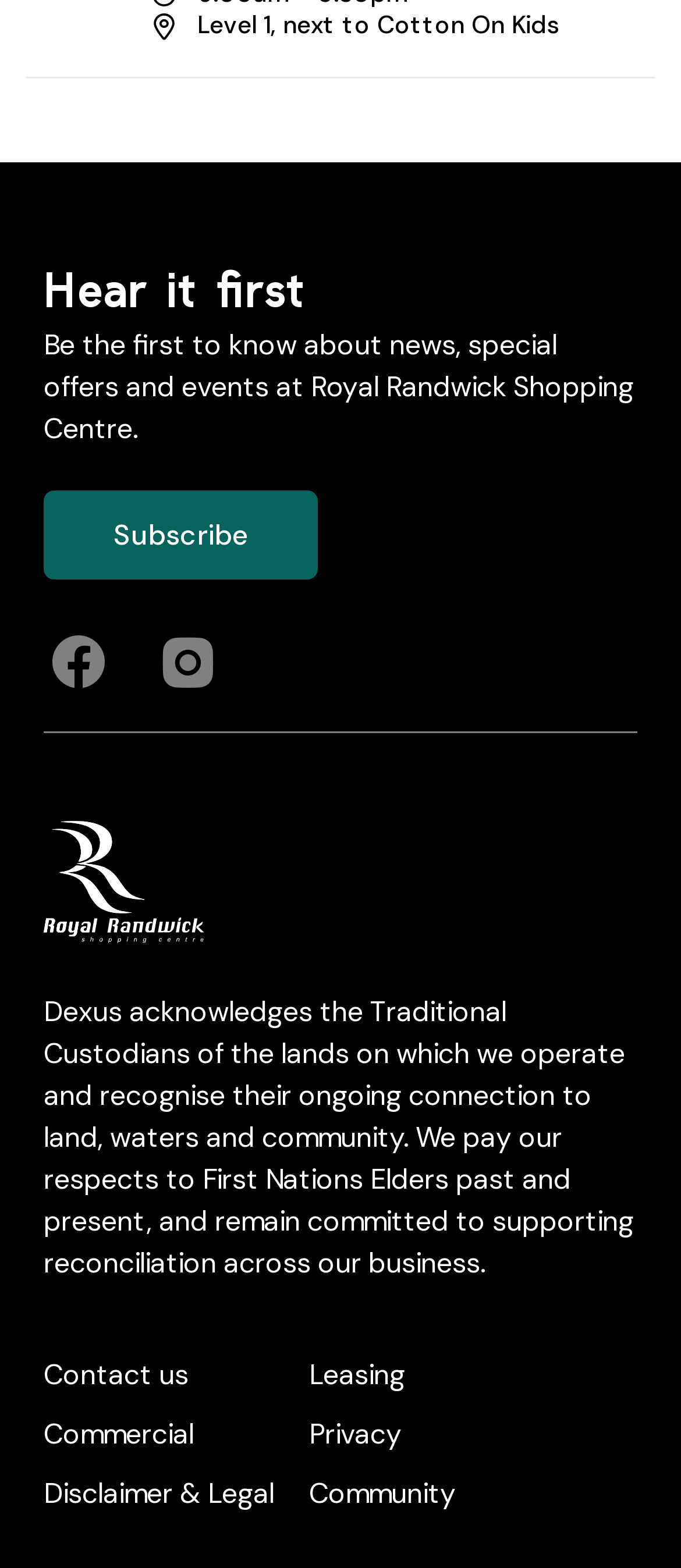Answer the following in one word or a short phrase: 
What is the text above the footer links?

Acknowledgement of Traditional Custodians